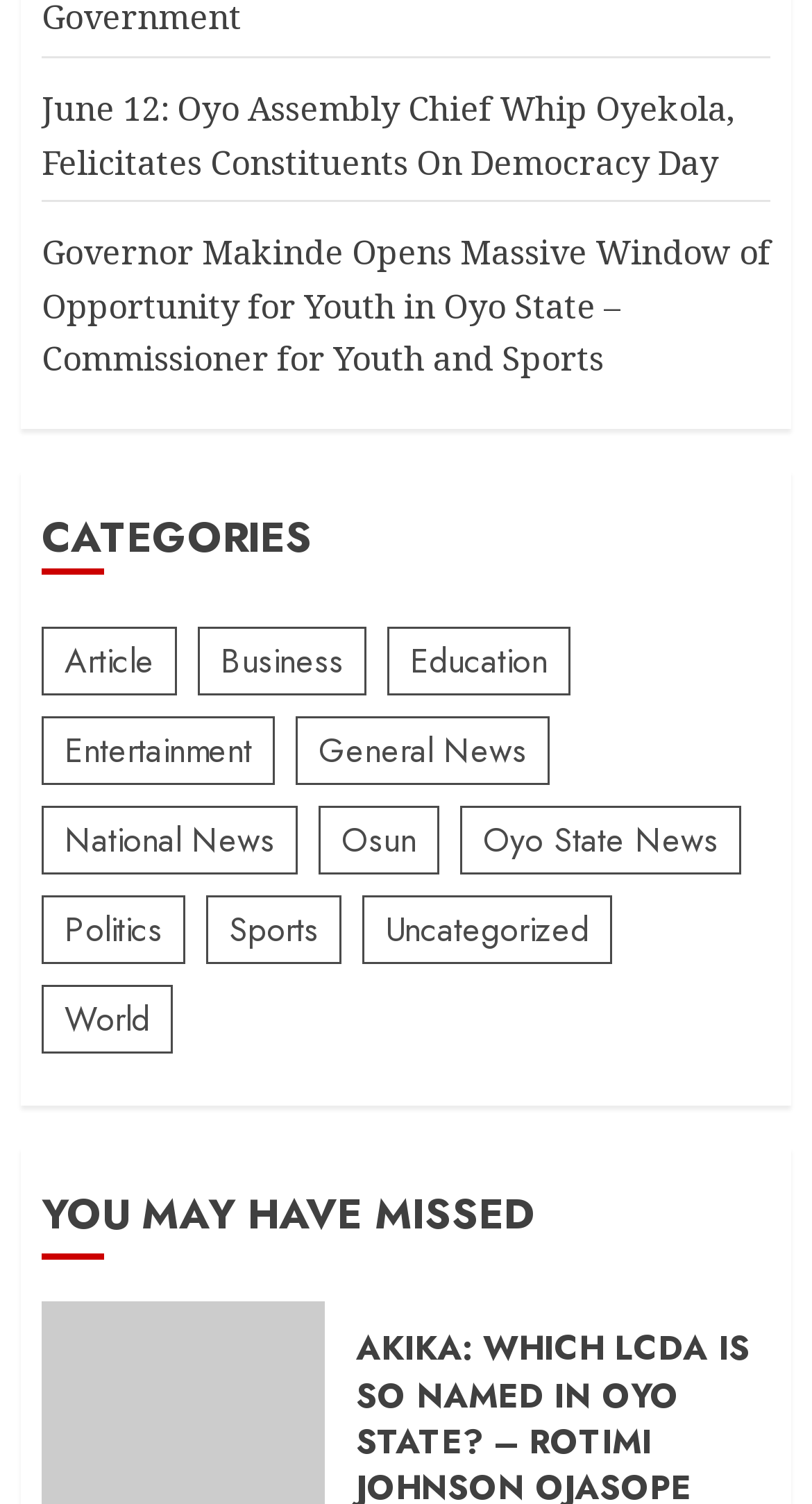Provide the bounding box coordinates for the area that should be clicked to complete the instruction: "browse Education articles".

[0.477, 0.417, 0.703, 0.462]